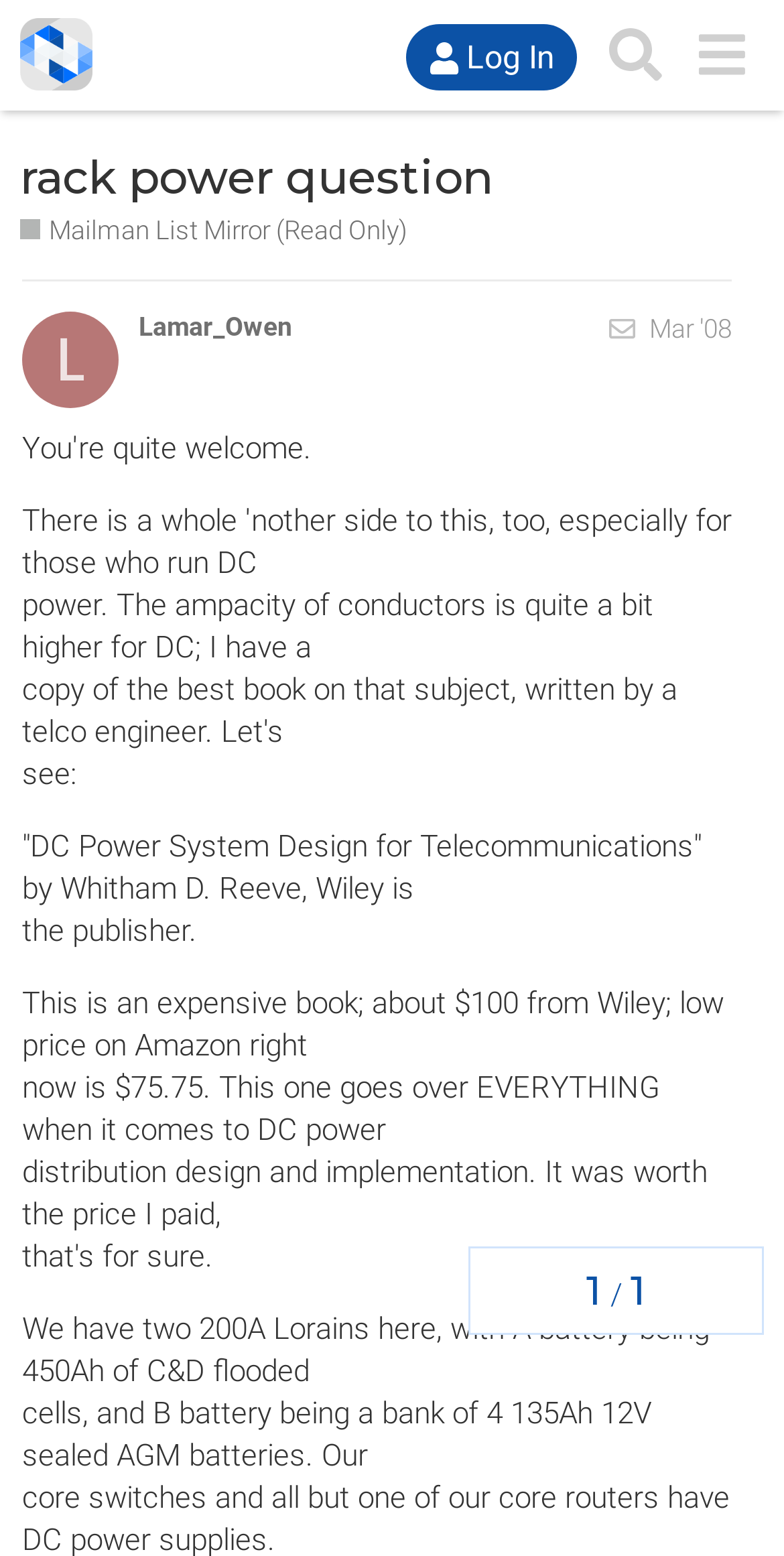Provide the bounding box coordinates of the HTML element this sentence describes: "Mailman List Mirror (Read Only)".

[0.026, 0.137, 0.519, 0.161]